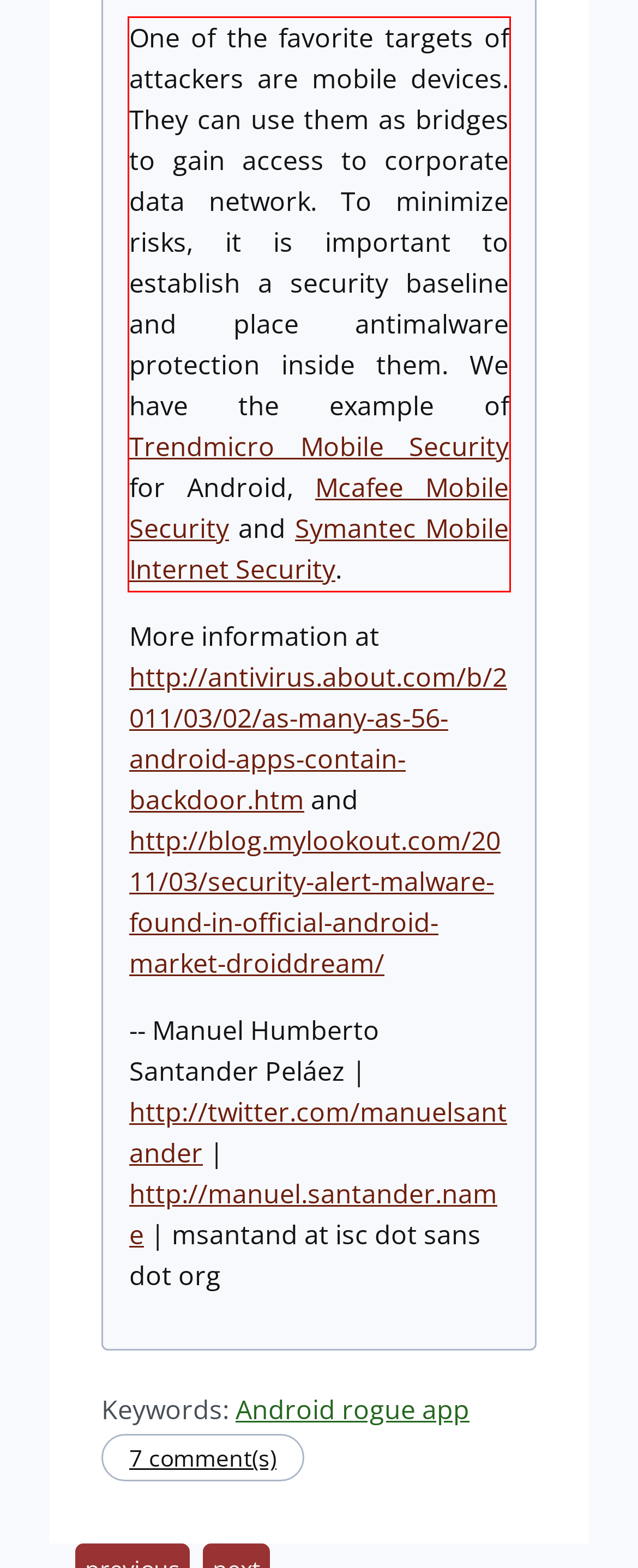You are given a screenshot of a webpage with a UI element highlighted by a red bounding box. Please perform OCR on the text content within this red bounding box.

One of the favorite targets of attackers are mobile devices. They can use them as bridges to gain access to corporate data network. To minimize risks, it is important to establish a security baseline and place antimalware protection inside them. We have the example of Trendmicro Mobile Security for Android, Mcafee Mobile Security and Symantec Mobile Internet Security.